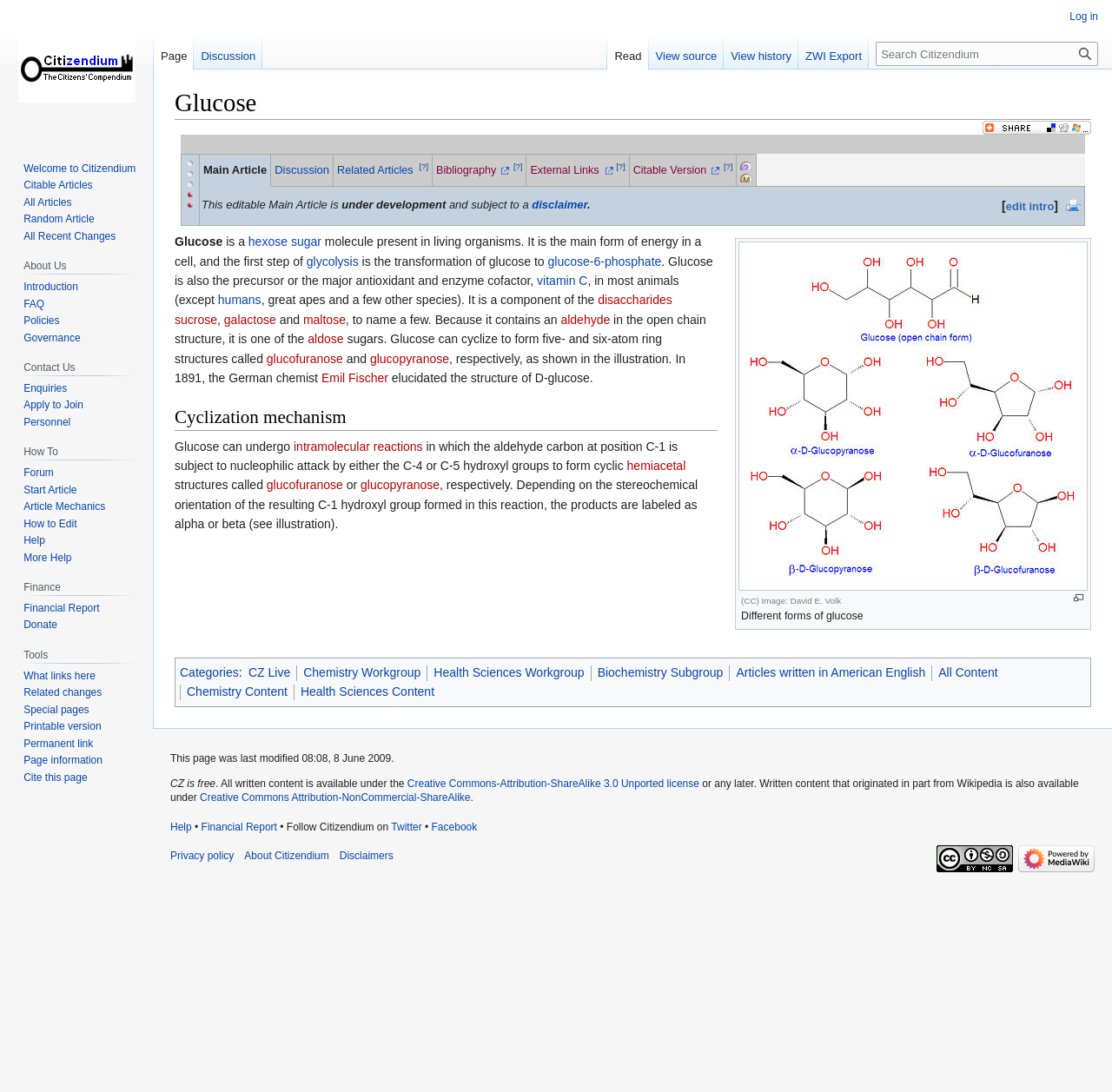Provide a one-word or one-phrase answer to the question:
What is the type of sugar molecule present in living organisms?

Hexose